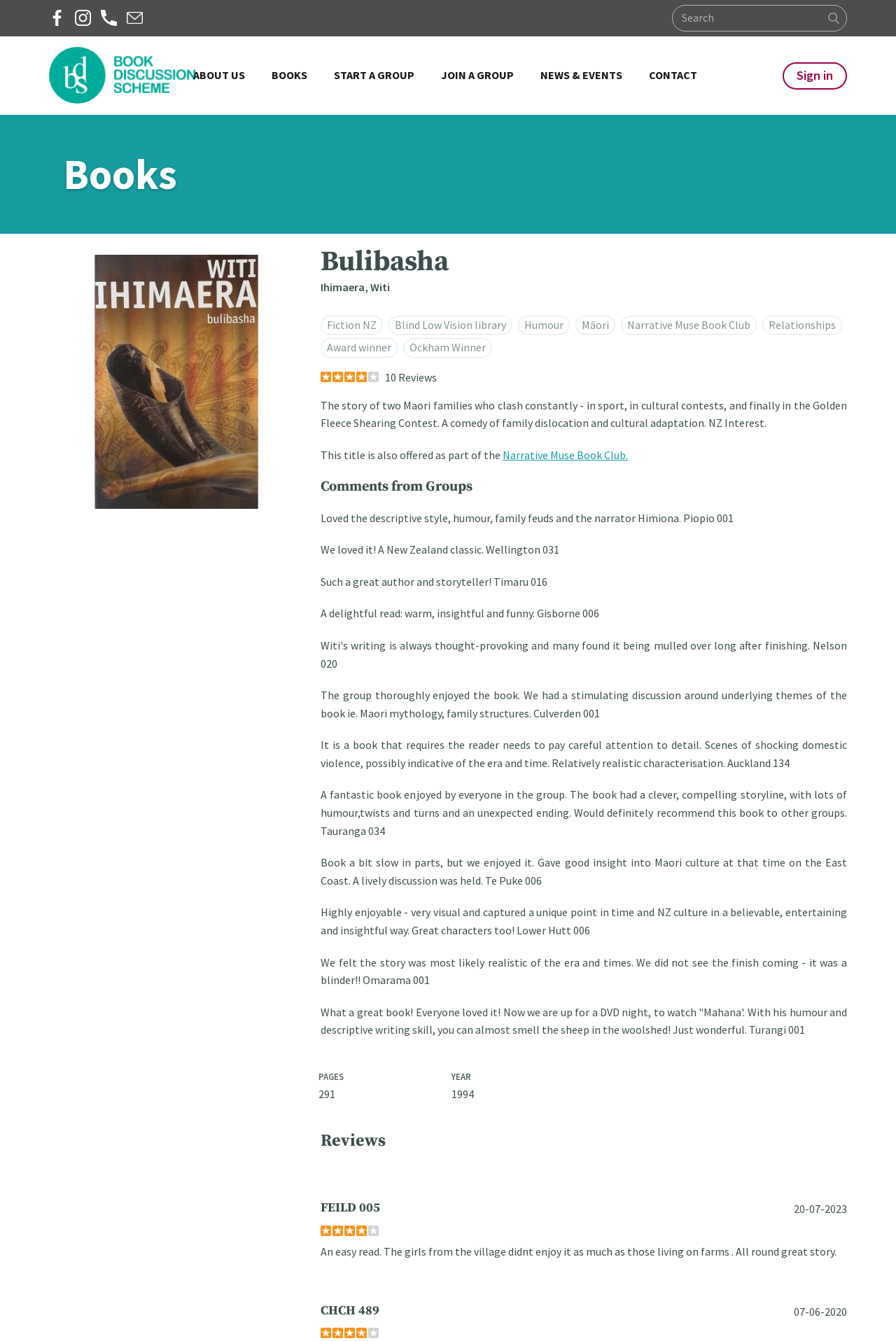Find the bounding box coordinates of the element to click in order to complete this instruction: "Read the reviews of the book". The bounding box coordinates must be four float numbers between 0 and 1, denoted as [left, top, right, bottom].

[0.358, 0.844, 0.945, 0.859]